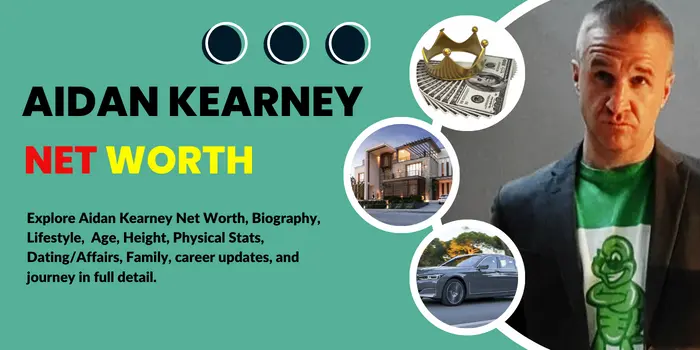Generate a comprehensive caption that describes the image.

The image showcases a vibrant and engaging promotional graphic focused on Aidan Kearney, prominently displaying his name at the top in large, bold letters. Below his name, highlighted in striking red, is the phrase "NET WORTH," emphasizing the theme of the graphic. Accompanying the text are various visual elements representing wealth and lifestyle: a crown, stacks of dollar bills, a stylish car, and an elegant house, all hinting at financial success. The background features a colorful, modern design that captivates the viewer's attention, while an image of Aidan Kearney, wearing a playful green T-shirt, adds a personal touch. The caption encourages exploration of Kearney's net worth along with insights into his biography, lifestyle, age, physical stats, and personal journey, inviting the audience to delve deeper into his story.